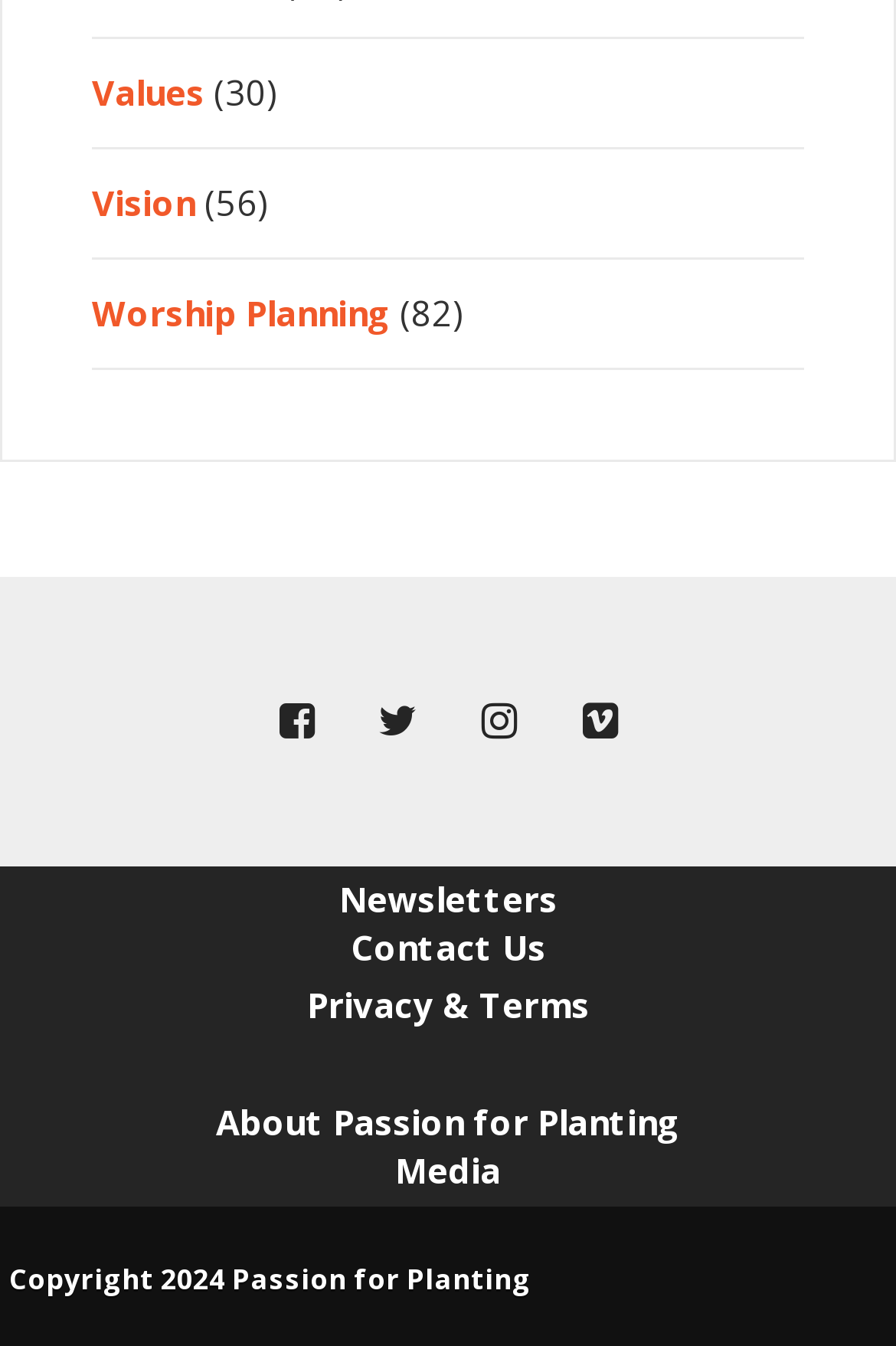Please answer the following question using a single word or phrase: 
What is the last link on the webpage?

Copyright 2024 Passion for Planting